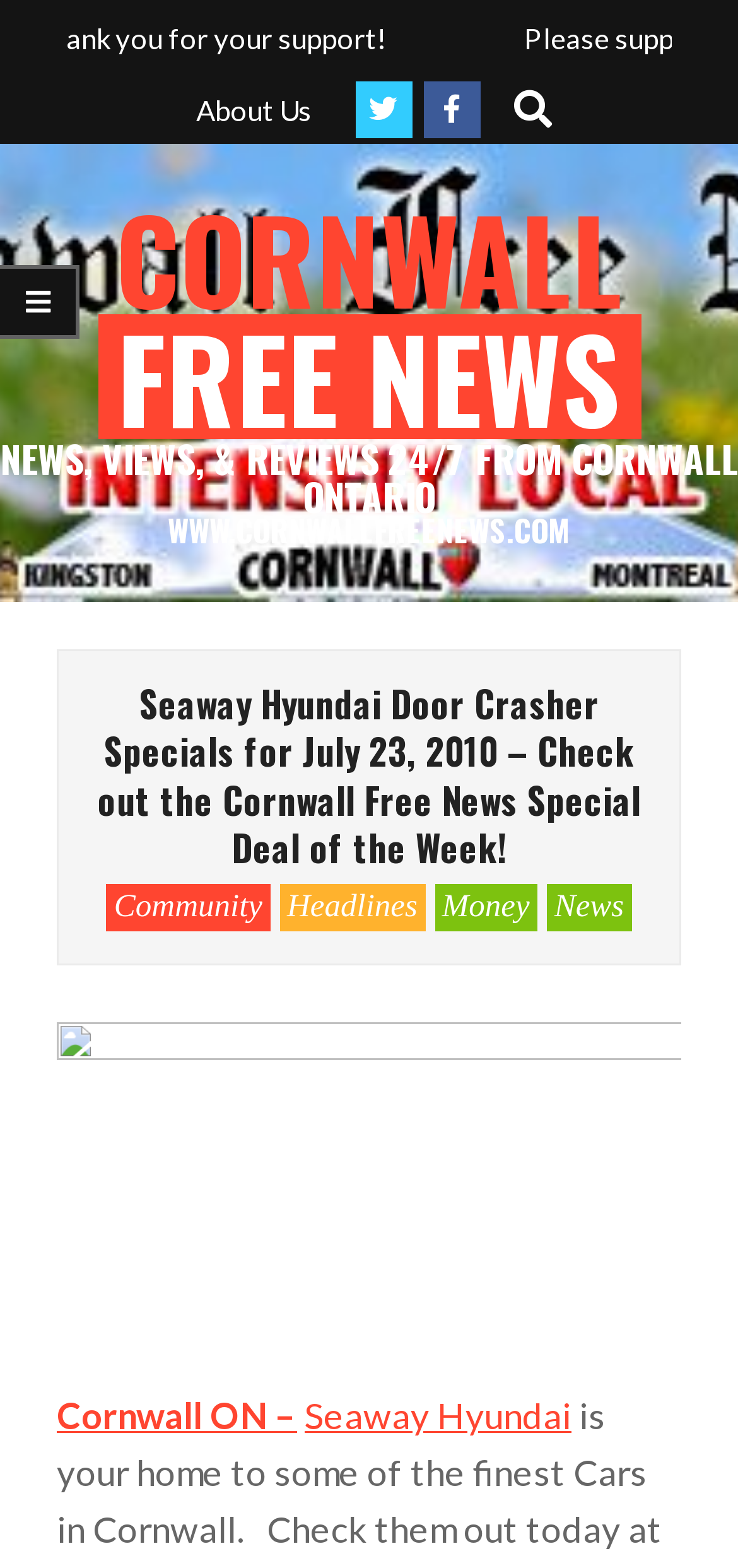What is the location mentioned in the webpage?
Give a detailed explanation using the information visible in the image.

I found the location mentioned in the webpage by looking at the text content. Specifically, I found the text 'Cornwall ON –' which indicates that the location is Cornwall, Ontario.